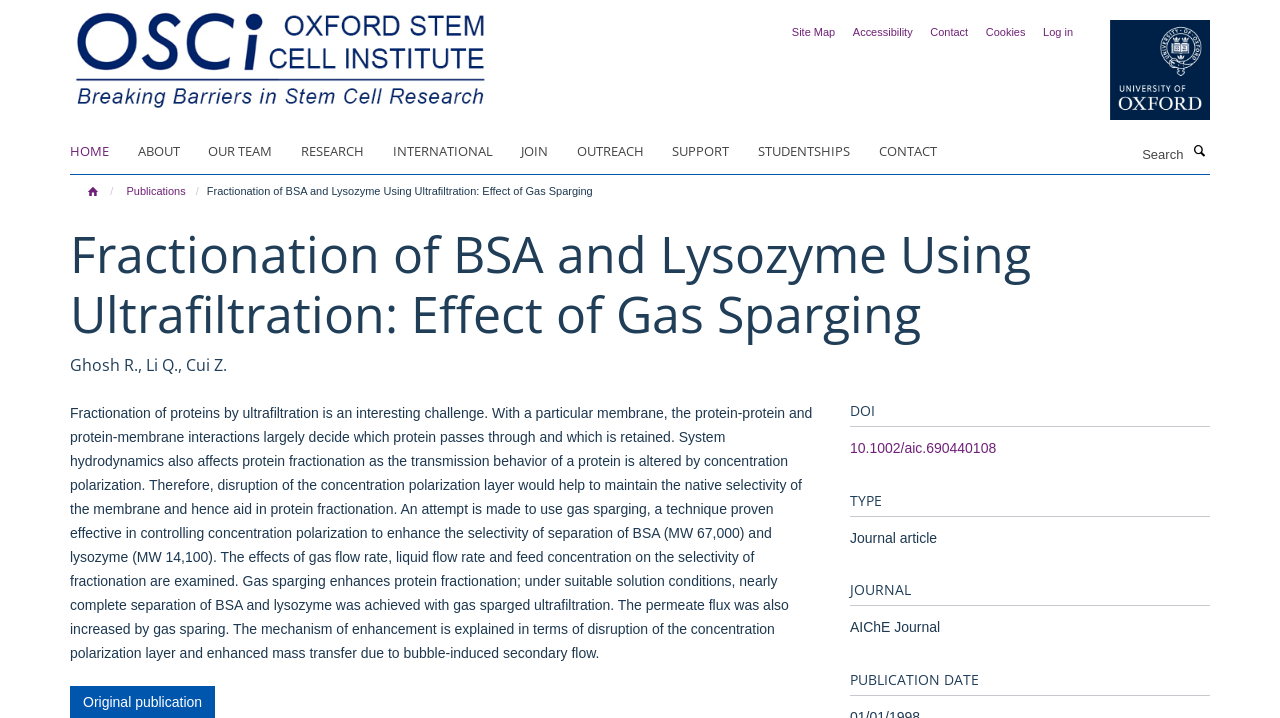Generate a comprehensive description of the webpage content.

The webpage is about a research article titled "Fractionation of BSA and Lysozyme Using Ultrafiltration: Effect of Gas Sparging" from the Oxford Stem Cell Institute. At the top left corner, there is a link to skip to the main content. Next to it, there is an image and a link to the Oxford Stem Cell Institute. On the top right corner, there are several links to navigate the website, including Site Map, Accessibility, Contact, Cookies, and Log in.

Below the navigation links, there is a horizontal menu with links to different sections of the website, including HOME, ABOUT, OUR TEAM, RESEARCH, INTERNATIONAL, JOIN, OUTREACH, SUPPORT, and STUDENTSHIPS. On the right side of the menu, there is a search bar with a search button.

The main content of the webpage is divided into two sections. The left section has a heading with the title of the research article, followed by the authors' names. The right section has a long paragraph describing the research, which discusses the fractionation of proteins by ultrafiltration and the effects of gas sparging on protein fractionation.

Below the main content, there are several headings, including DOI, TYPE, JOURNAL, and PUBLICATION DATE, with corresponding links and text providing more information about the research article.